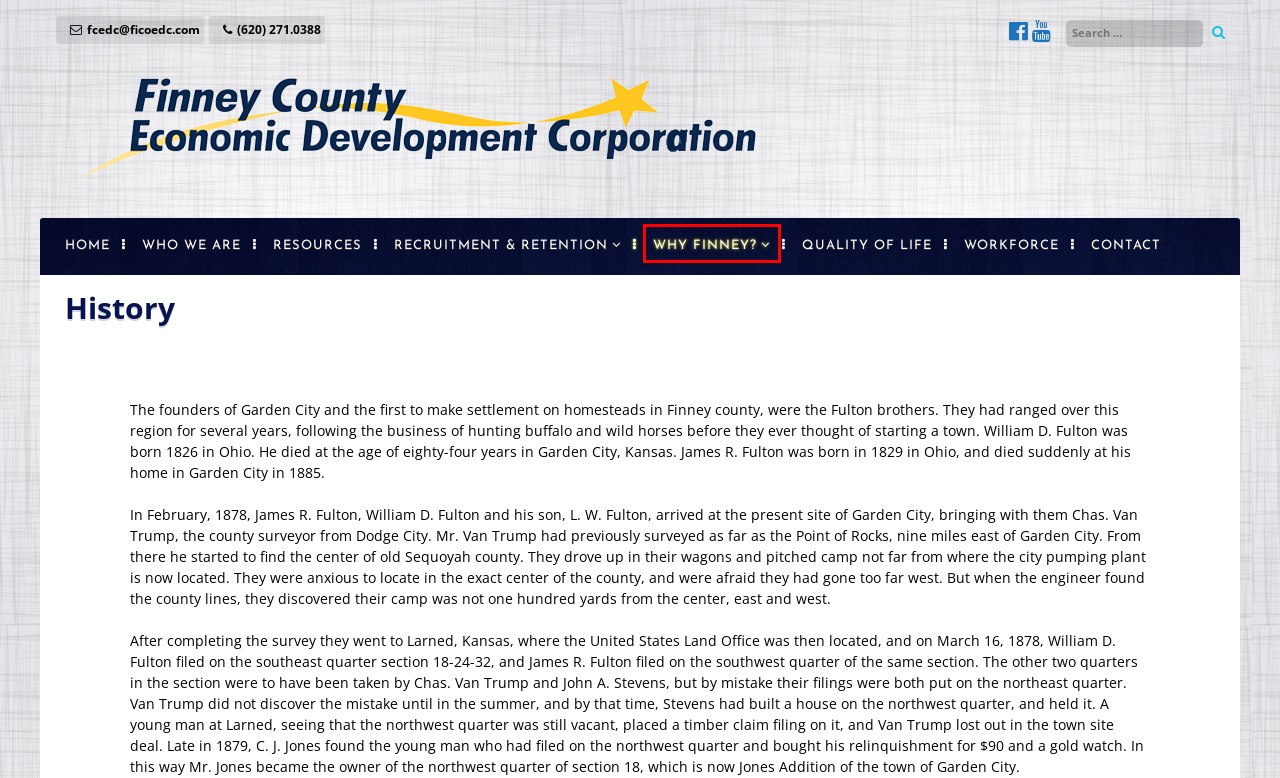Observe the provided screenshot of a webpage with a red bounding box around a specific UI element. Choose the webpage description that best fits the new webpage after you click on the highlighted element. These are your options:
A. WHO WE ARE – FCEDC
B. What Does Finney County offer? – FCEDC
C. Property Availability & Site Selection – FCEDC
D. Entrepreneurship & Small Business – FCEDC
E. Contact Us – FCEDC
F. Local Business Services – FCEDC
G. Resources – FCEDC
H. Demographics & Trade Area – FCEDC

B